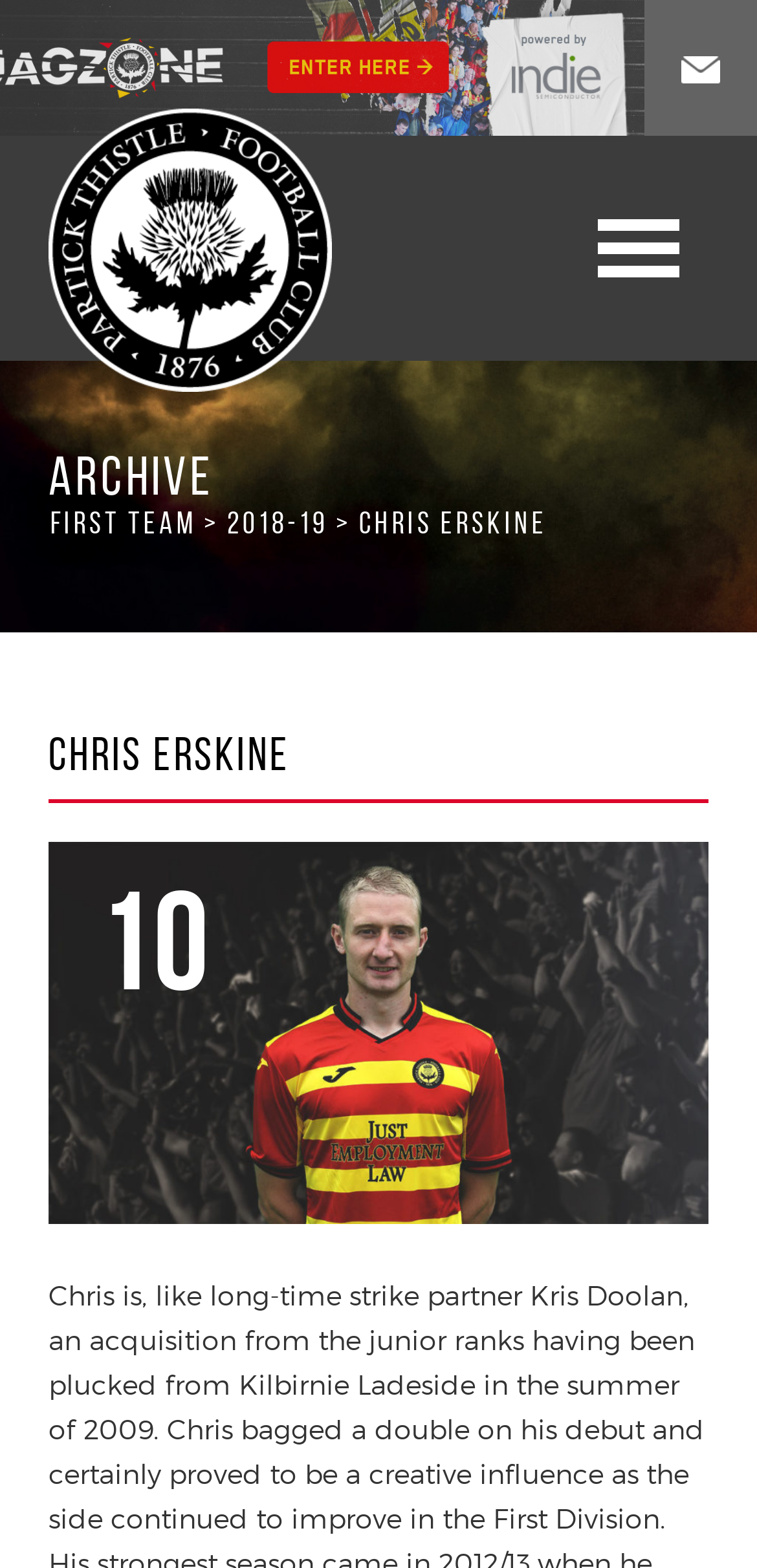Answer the question in a single word or phrase:
What is the team of Chris Erskine?

Partick Thistle FC